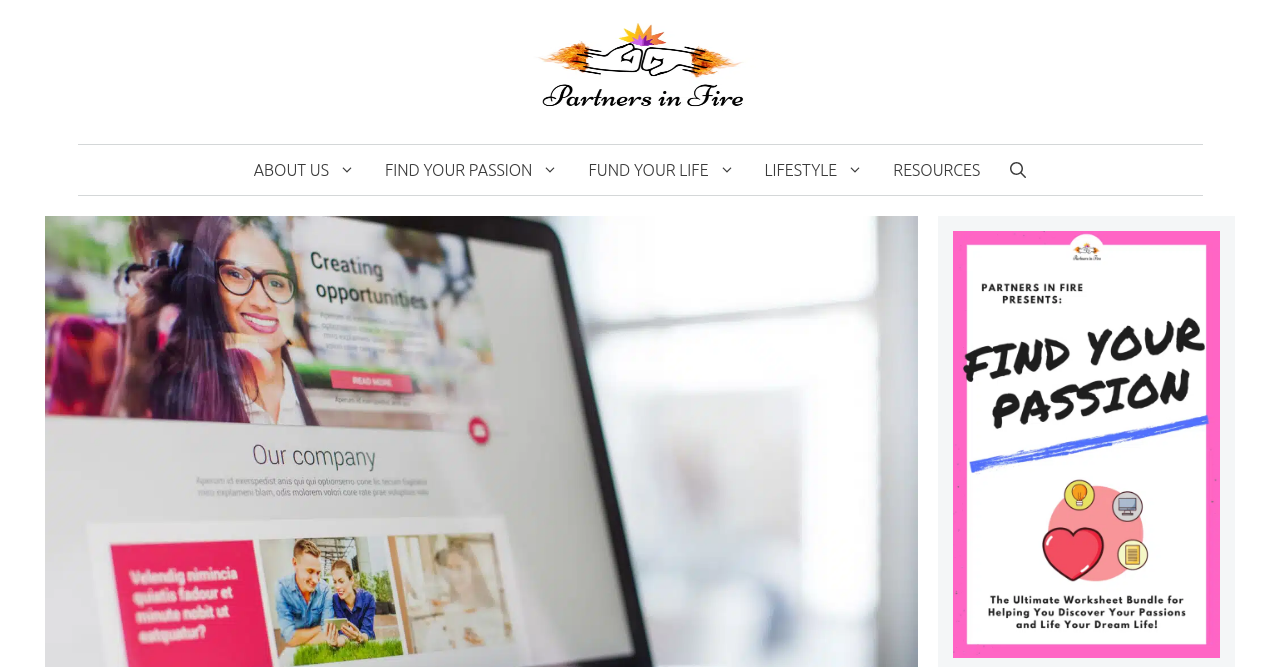How many sections are there in the primary navigation?
Offer a detailed and full explanation in response to the question.

The primary navigation contains 5 main sections, which are 'ABOUT US', 'FIND YOUR PASSION', 'FUND YOUR LIFE', 'LIFESTYLE', and 'RESOURCES'.